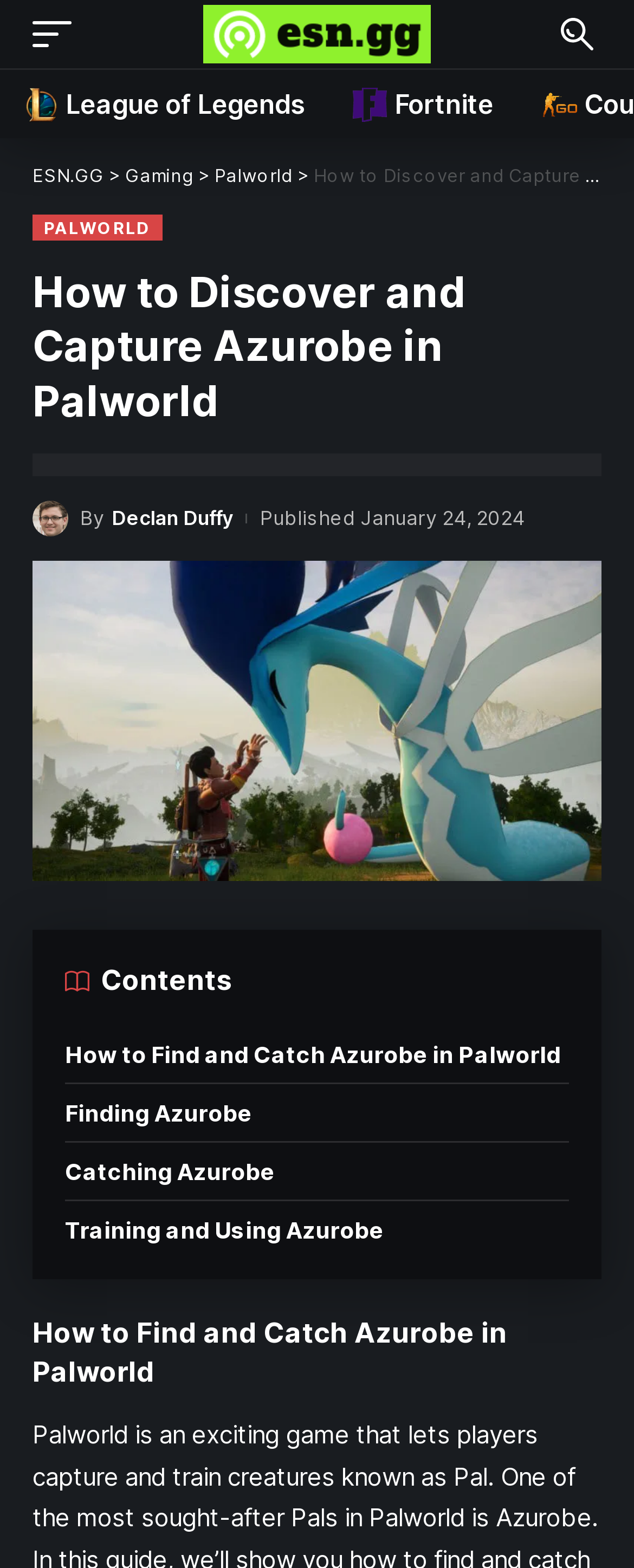Answer the question in a single word or phrase:
What is the name of the creature discussed in this article?

Azurobe